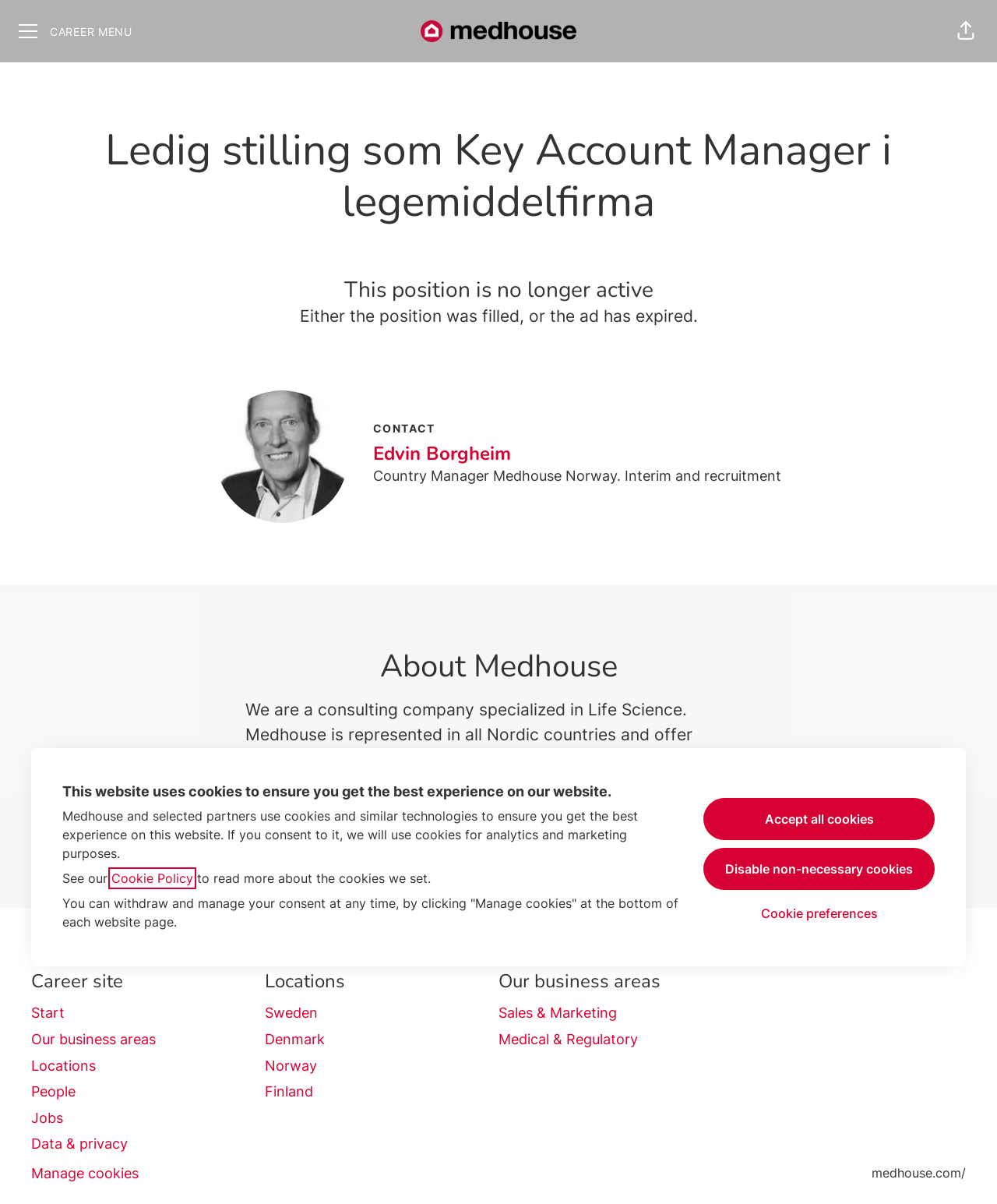Who is the contact person?
Look at the image and provide a detailed response to the question.

The contact person is Edvin Borgheim, who is the Country Manager of Medhouse Norway, as indicated by the link 'Edvin Borgheim' and the text 'Country Manager Medhouse Norway. Interim and recruitment'.